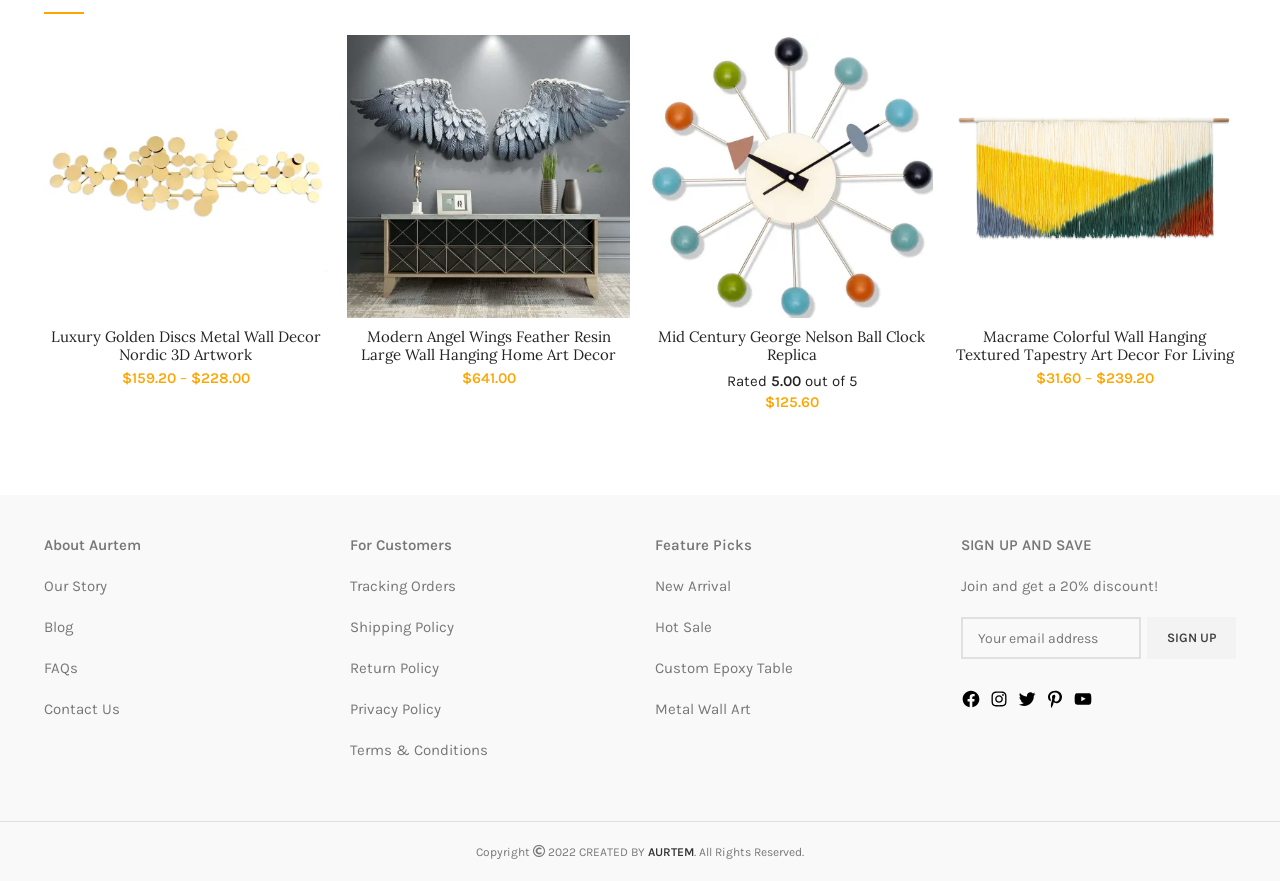Bounding box coordinates should be provided in the format (top-left x, top-left y, bottom-right x, bottom-right y) with all values between 0 and 1. Identify the bounding box for this UI element: name="EMAIL" placeholder="Your email address"

[0.75, 0.701, 0.891, 0.748]